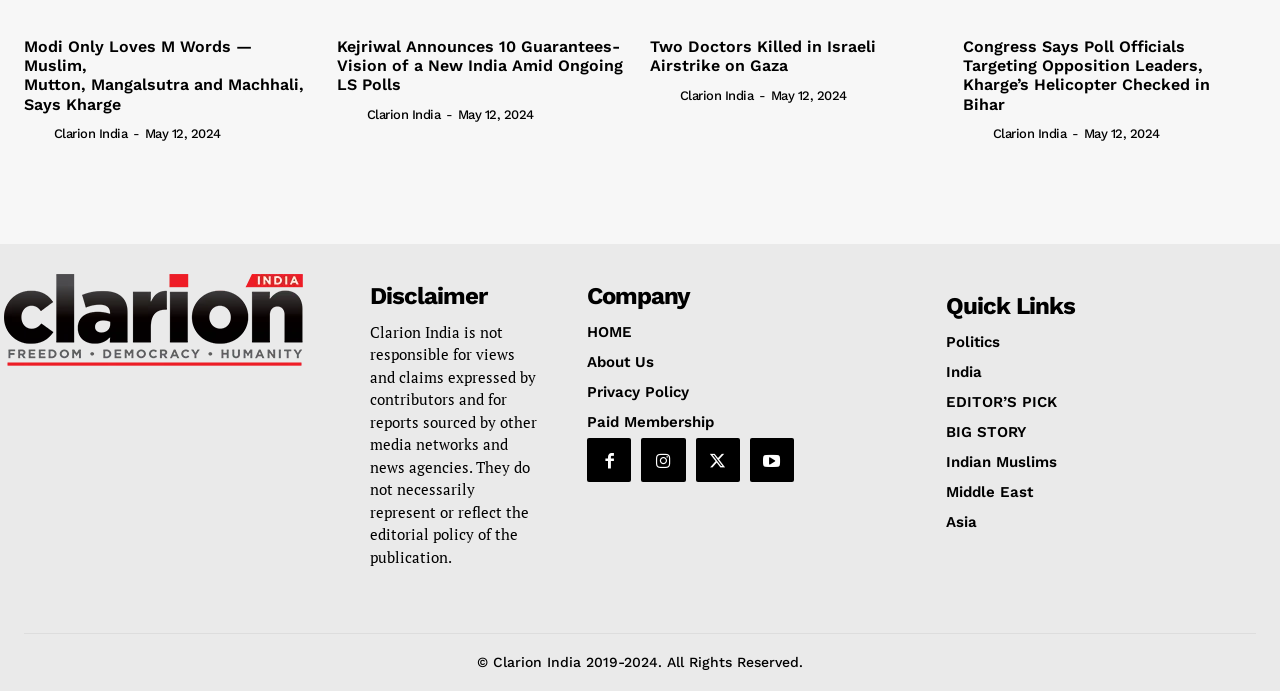What is the date of the articles?
Please provide a single word or phrase based on the screenshot.

May 12, 2024